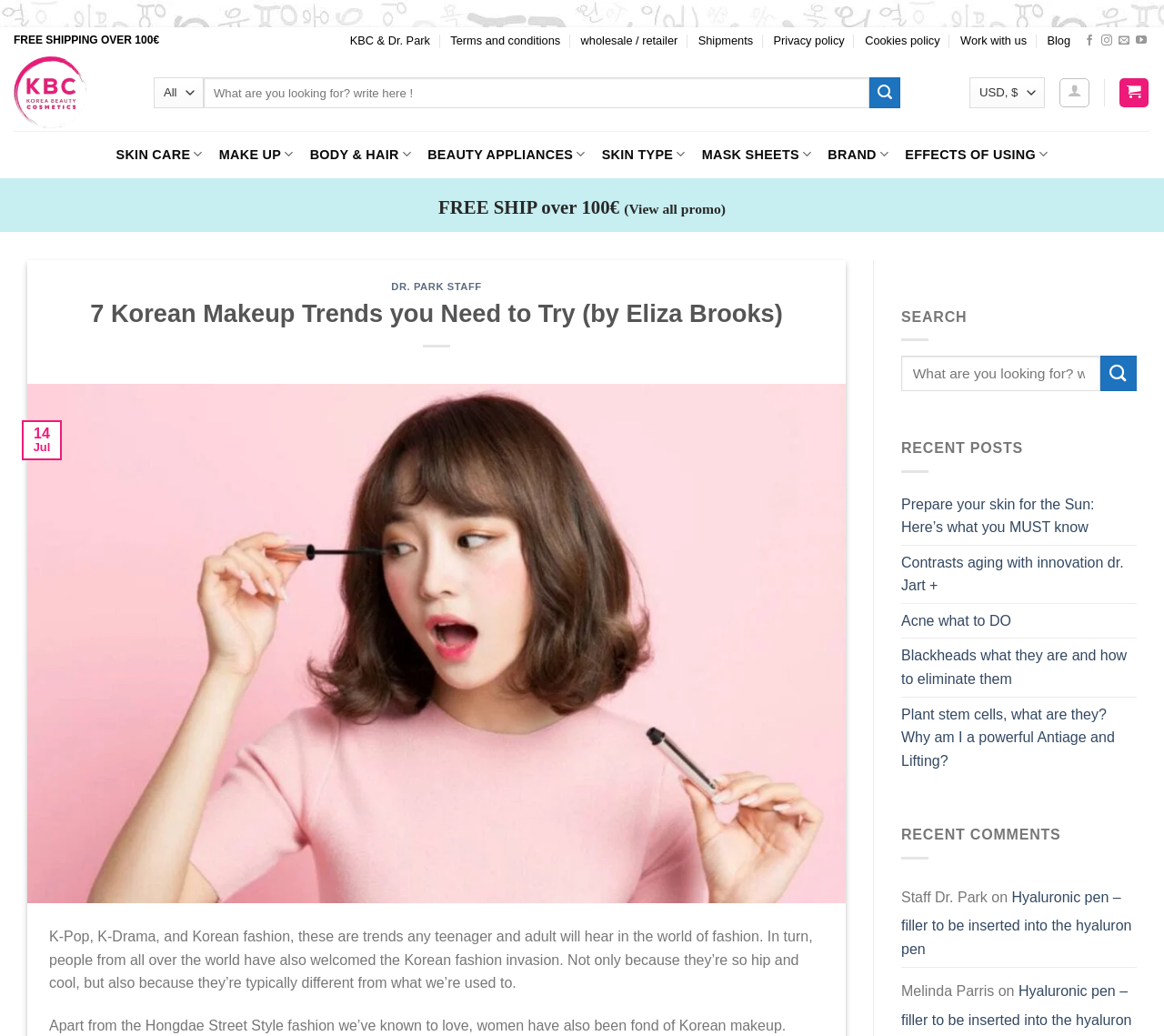Find the bounding box of the UI element described as: "Admit Card". The bounding box coordinates should be given as four float values between 0 and 1, i.e., [left, top, right, bottom].

None